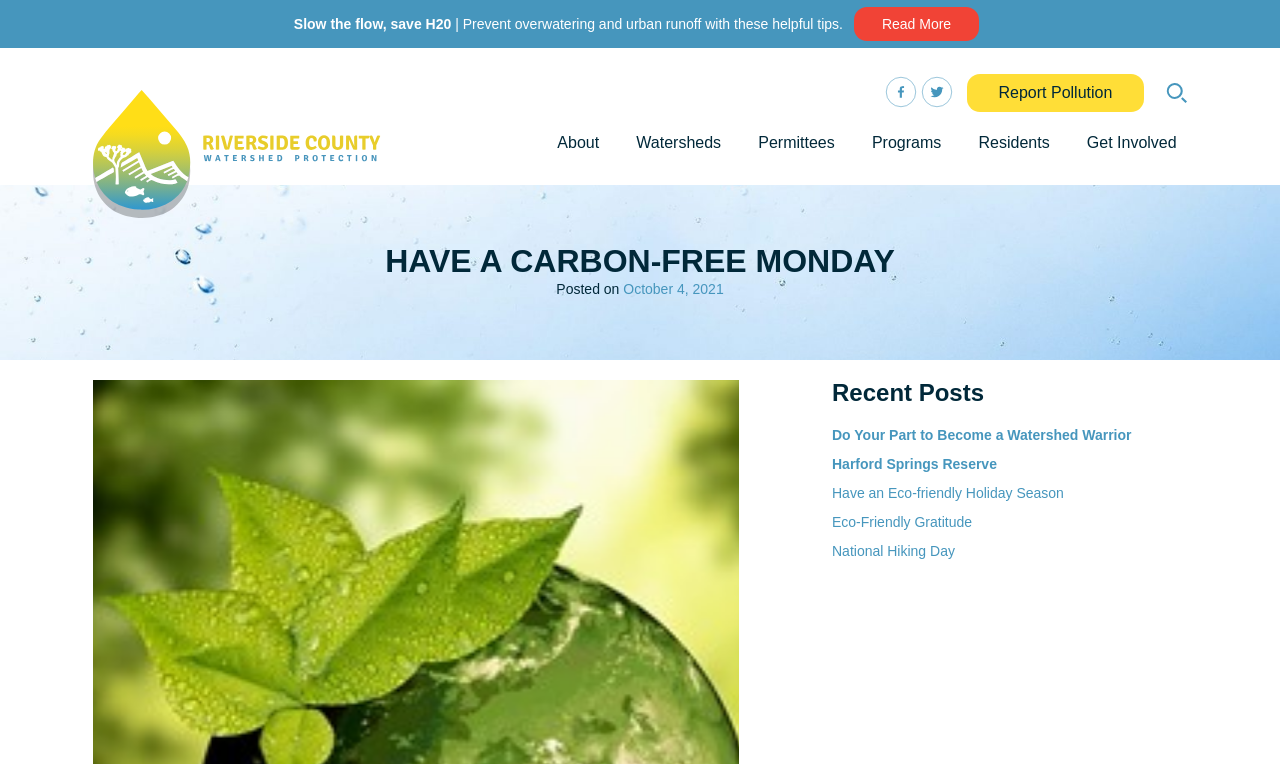Using the element description: ".a7cda3e4-e4ab-4c17-9c9e-e4aecf08531a{fill:currentColor;} Monitoring", determine the bounding box coordinates. The coordinates should be in the format [left, top, right, bottom], with values between 0 and 1.

[0.552, 0.297, 0.661, 0.335]